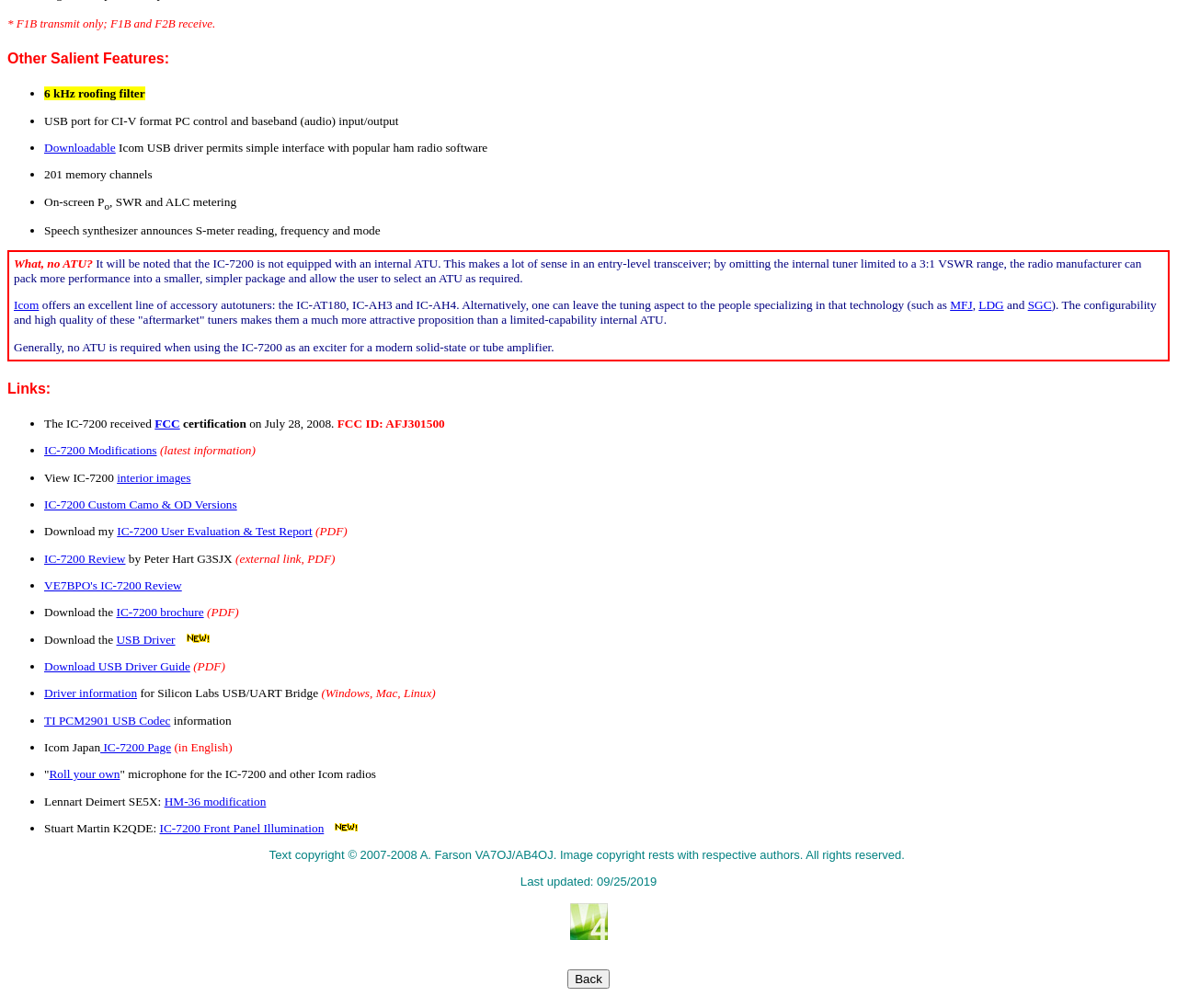What is the format of the IC-7200 User Evaluation & Test Report?
From the image, respond with a single word or phrase.

PDF